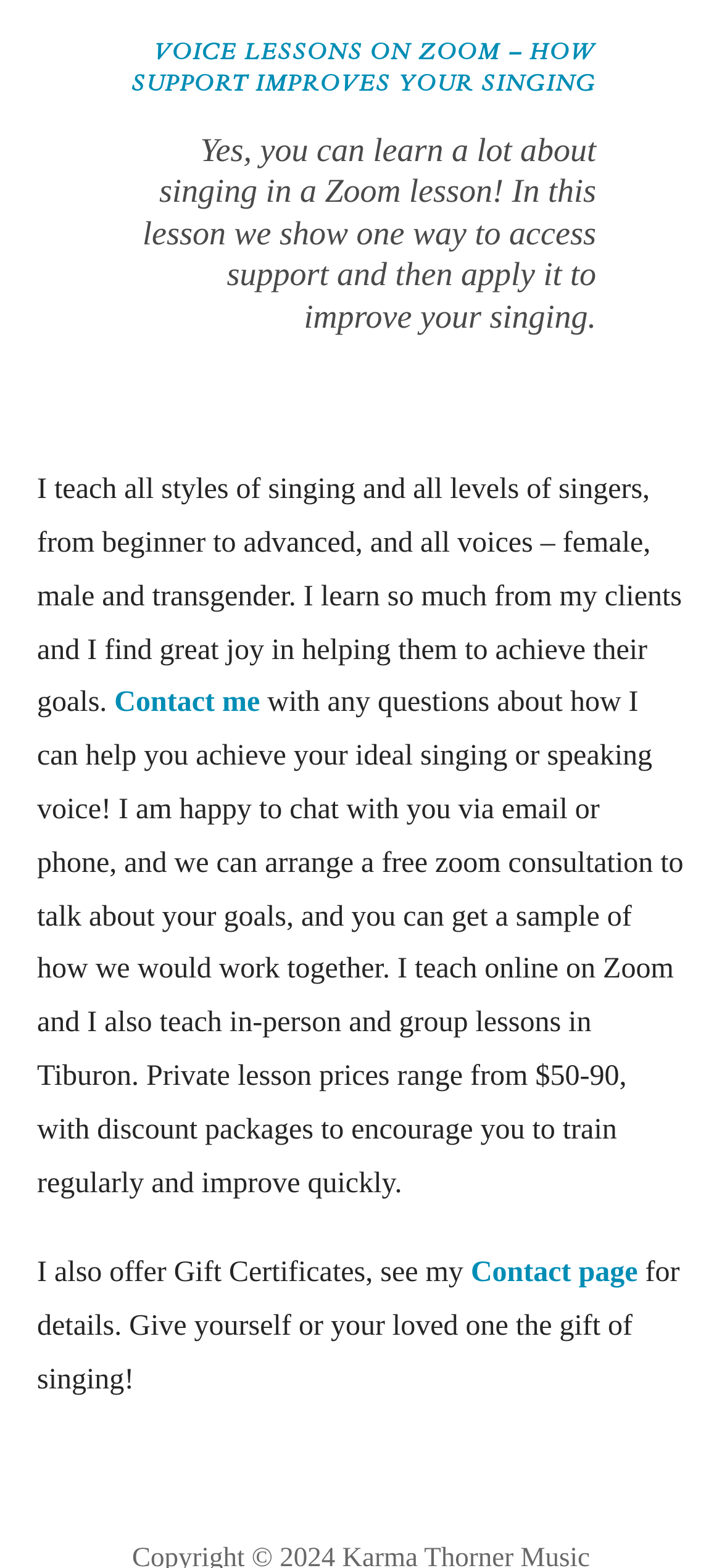Where are in-person lessons held?
Provide an in-depth and detailed explanation in response to the question.

The webpage mentions that in-person lessons are held in Tiburon, as stated in the text 'I also teach online on Zoom and I also teach in-person and group lessons in Tiburon.'